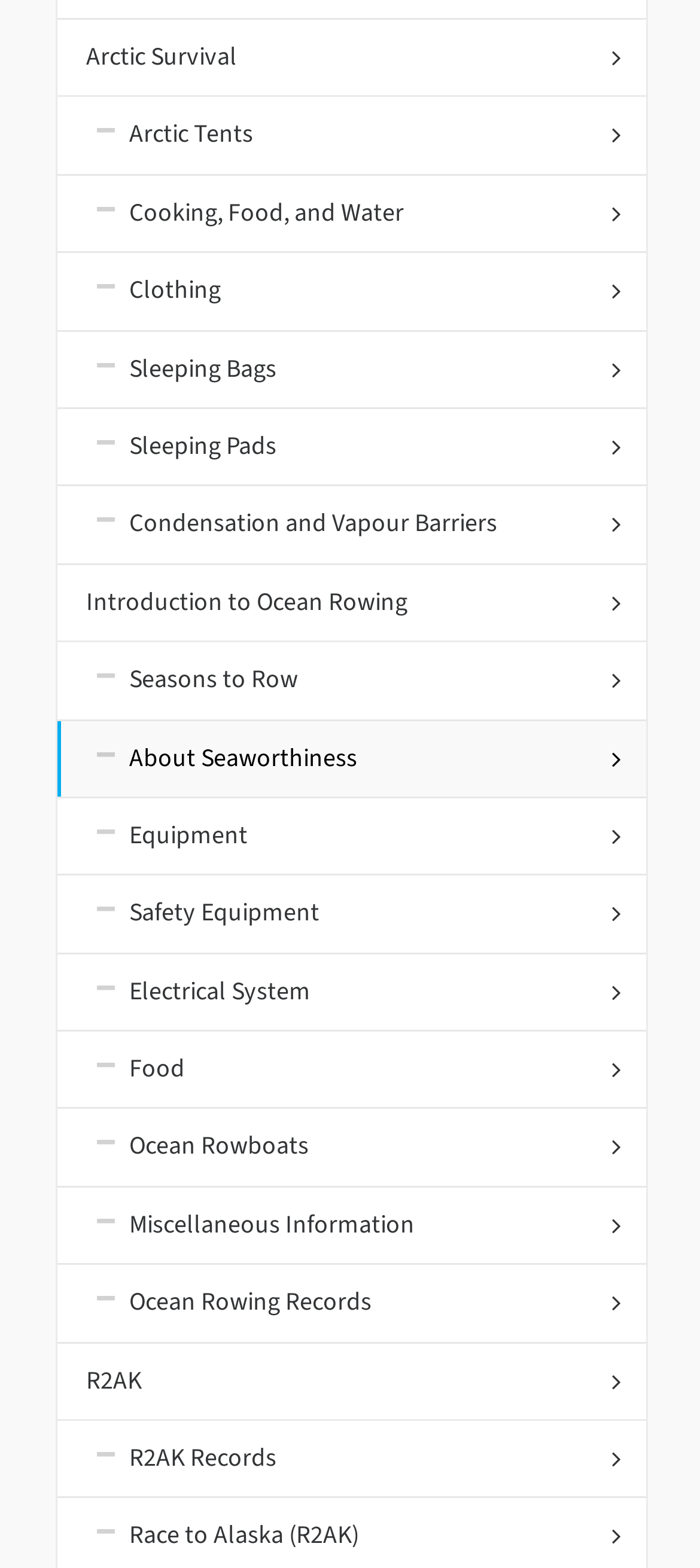Locate the bounding box coordinates of the clickable region to complete the following instruction: "Explore Ocean Rowboats."

[0.082, 0.708, 0.923, 0.756]